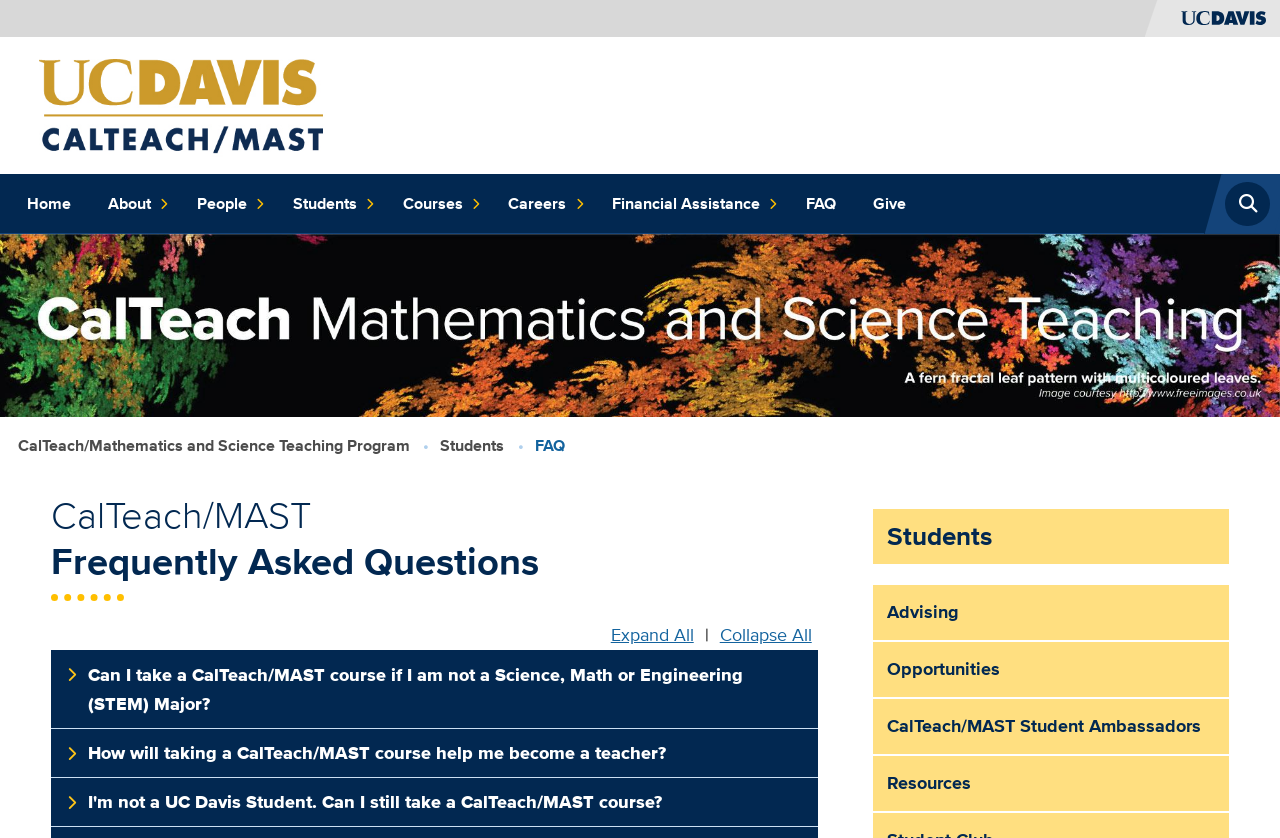Explain in detail what is displayed on the webpage.

The webpage is about the CalTeach/Mathematics and Science Teaching Program, specifically its FAQ section. At the top left corner, there is a "Skip to main content" link. On the top right corner, there is a UC Davis logo, accompanied by a site logo on the top left. 

Below the logos, there is a main navigation menu with links to "Home", "About", "People", "Students", "Courses", "Careers", "Financial Assistance", "FAQ", and "Give". 

Below the navigation menu, there is a decorative image of fractal leaves with "CalTeach/MAST" text, spanning the entire width of the page. 

Underneath the image, there is a breadcrumb navigation menu with links to "CalTeach/Mathematics and Science Teaching Program", "Students", and the current page "FAQ". 

The main content of the page is the FAQ section, which has a heading "CalTeach/MAST Frequently Asked Questions". There are three accordion-style questions, each with a "+" icon, asking about taking a CalTeach/MAST course as a non-STEM major, how the course helps in becoming a teacher, and eligibility for non-UC Davis students. 

On the right side of the page, there is a section titled "Students" with links to "Students", "Advising", "Opportunities", "CalTeach/MAST Student Ambassadors", and "Resources".